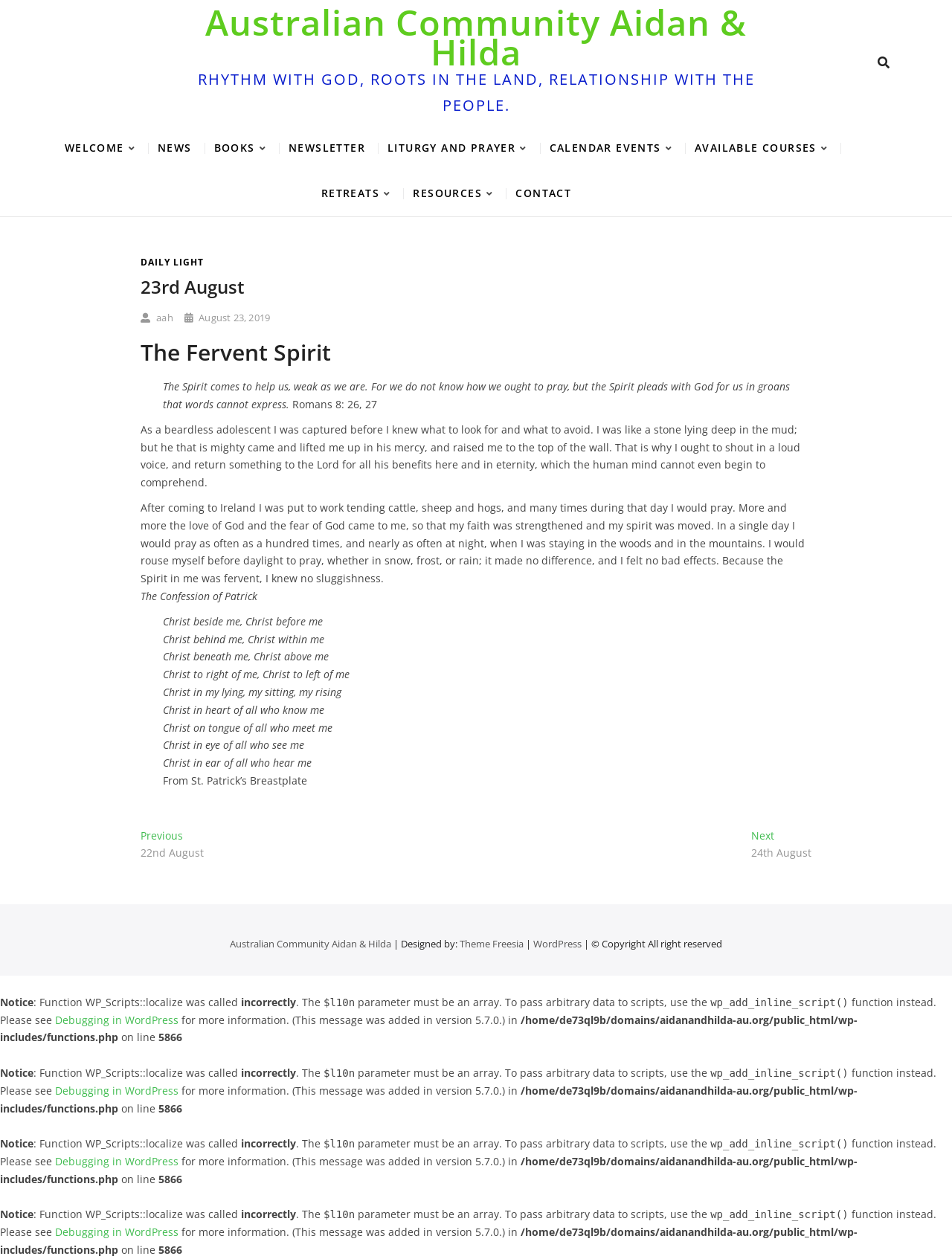Please find the bounding box coordinates of the clickable region needed to complete the following instruction: "View the 'Previous post: 22nd August'". The bounding box coordinates must consist of four float numbers between 0 and 1, i.e., [left, top, right, bottom].

[0.147, 0.658, 0.214, 0.685]